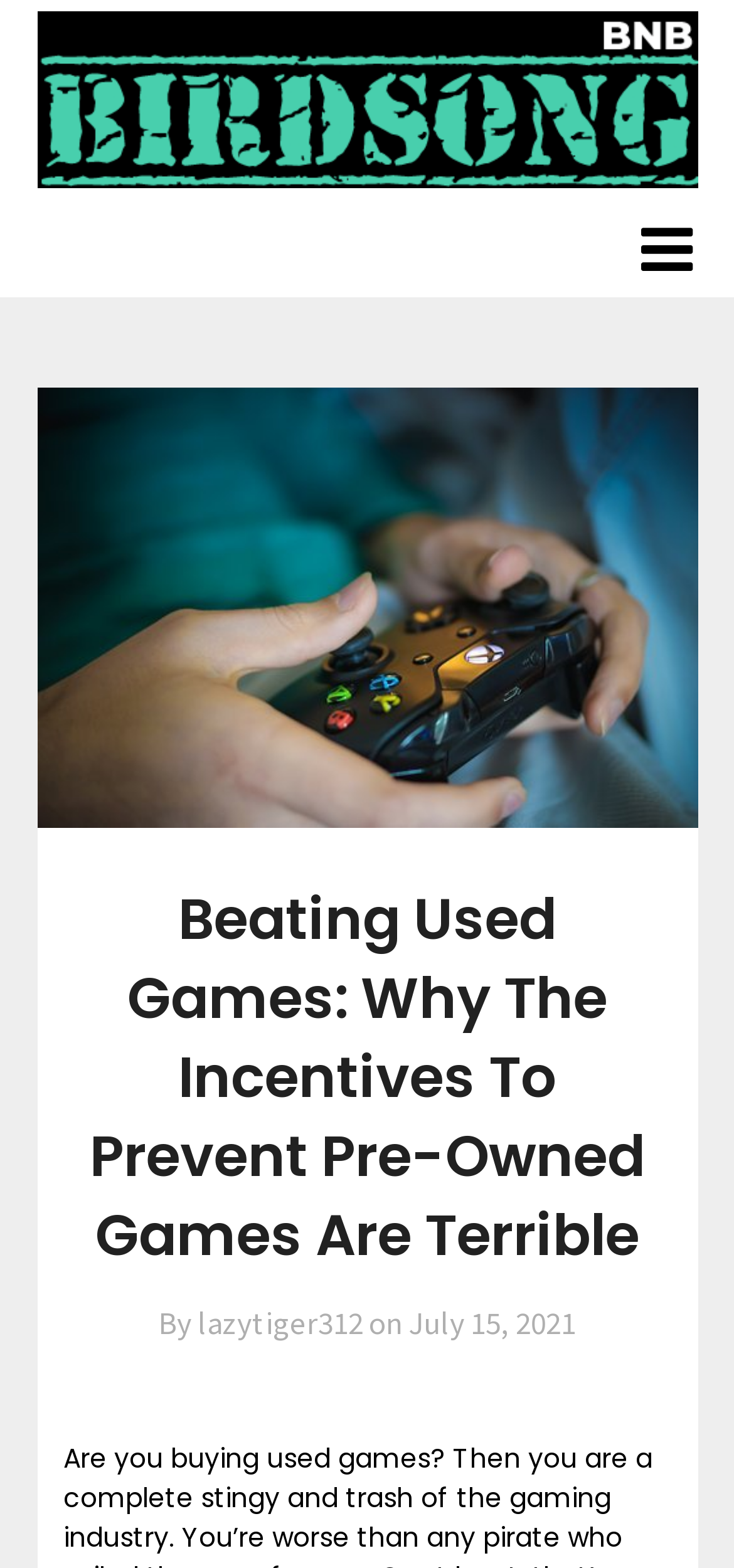What is the name of the website?
Based on the image, answer the question in a detailed manner.

I determined the name of the website by looking at the link element with the text 'Bird Song BNB' at the top of the webpage, which is likely to be the website's logo or title.